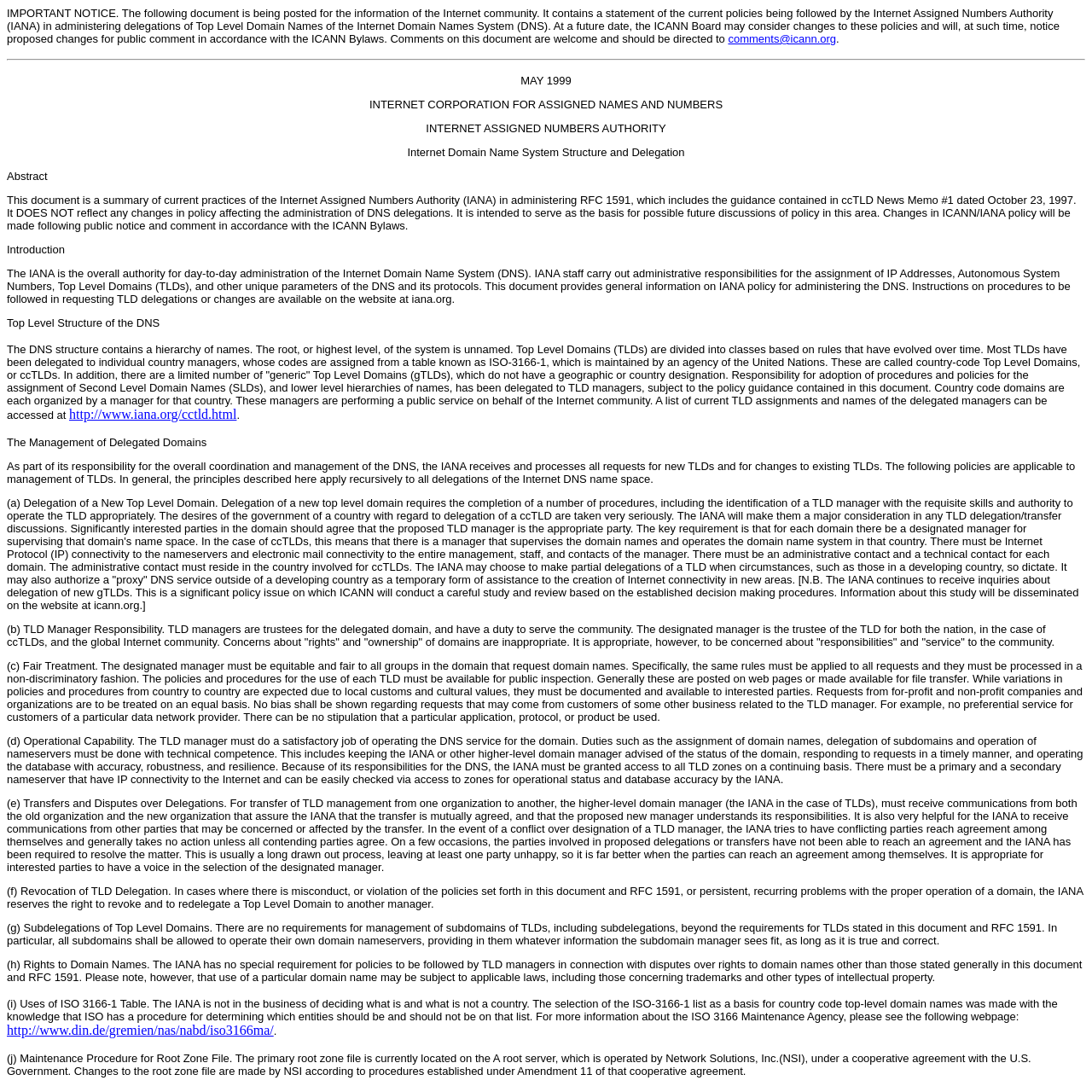What is the current location of the primary root zone file?
Answer the question with as much detail as possible.

According to the webpage, the primary root zone file is currently located on the A root server, which is operated by Network Solutions, Inc. (NSI), under a cooperative agreement with the U.S. Government.